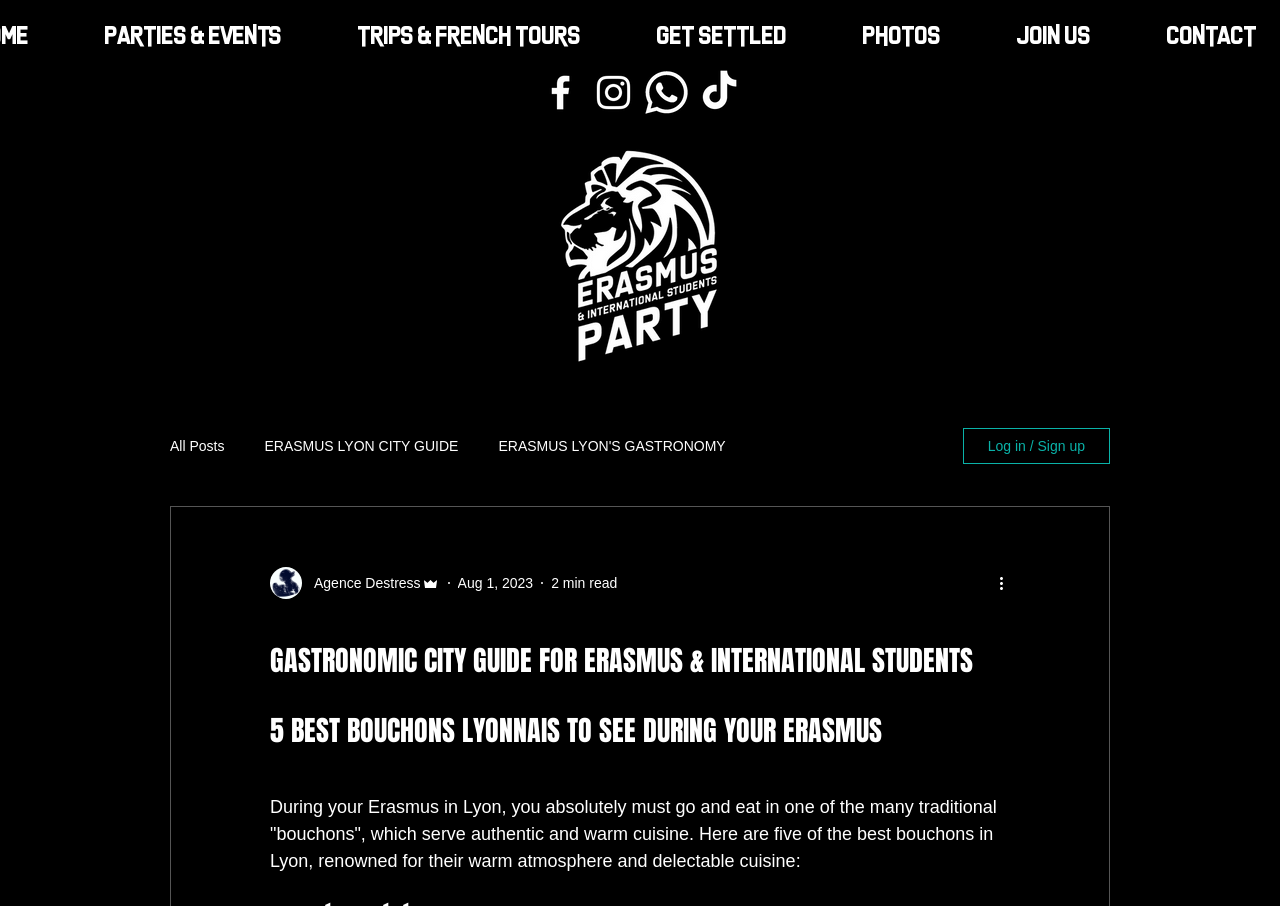Please identify the coordinates of the bounding box that should be clicked to fulfill this instruction: "Search".

None